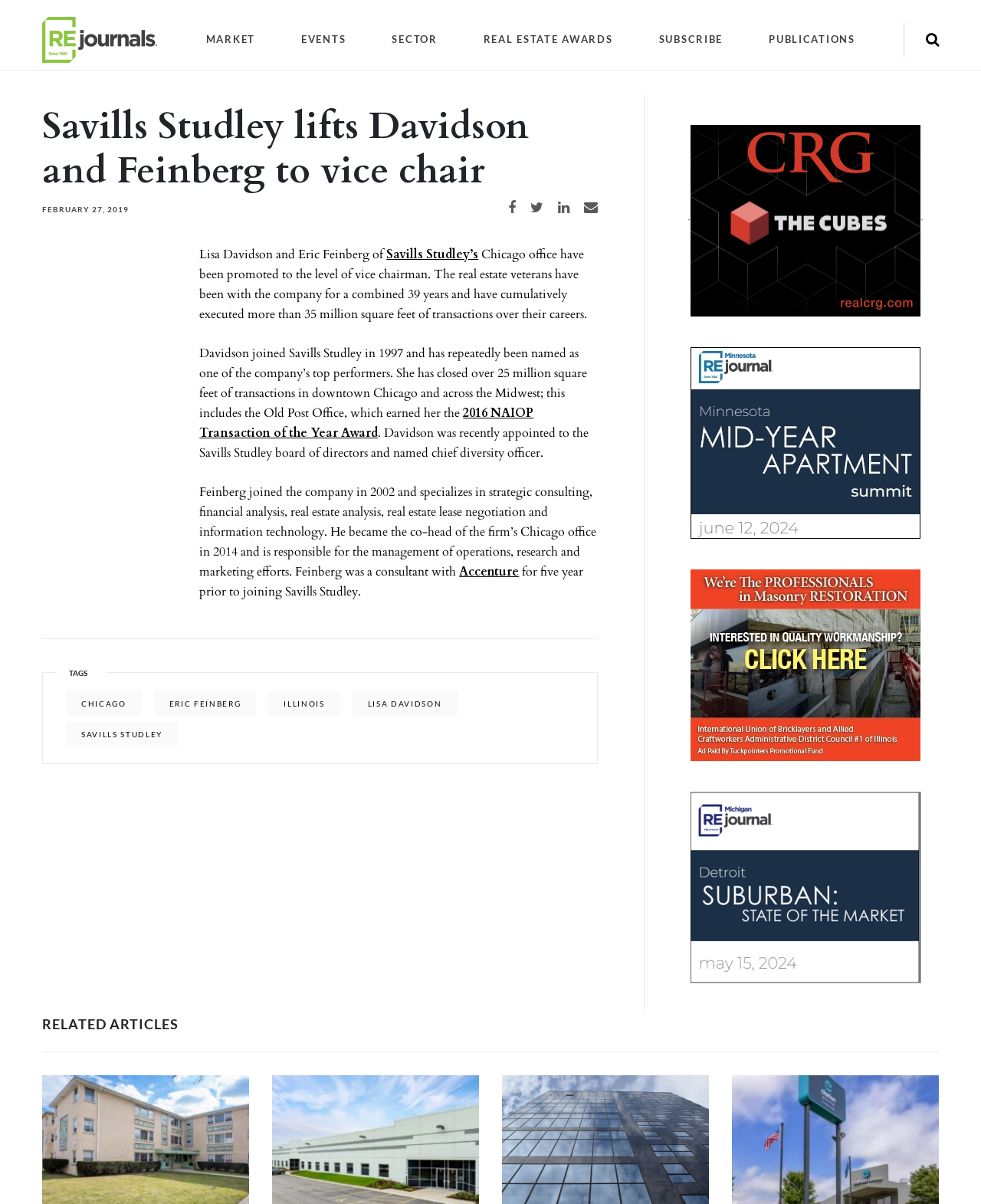Identify the bounding box for the UI element that is described as follows: "aria-label="Toggle Search Form"".

[0.944, 0.022, 0.957, 0.045]